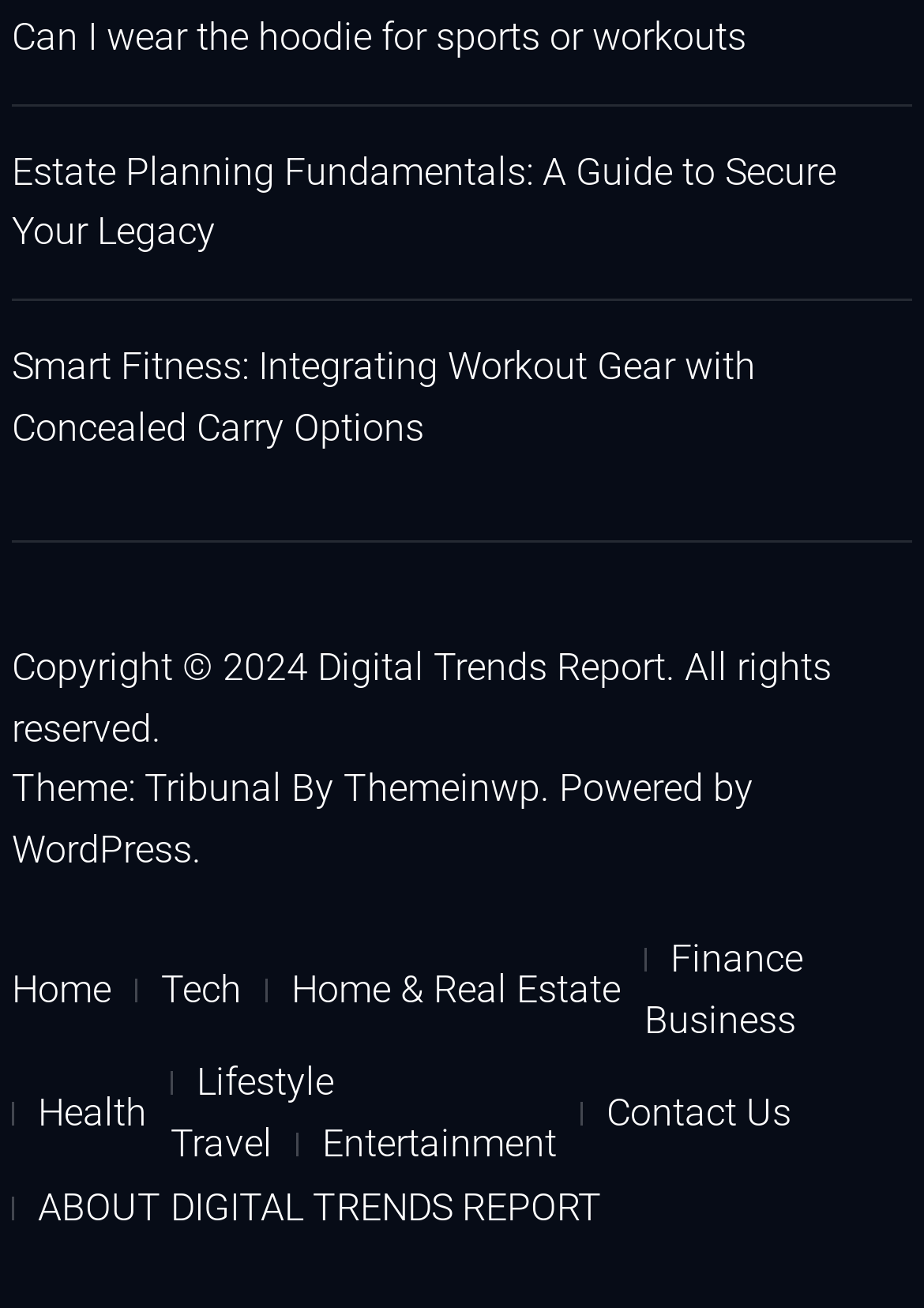Using floating point numbers between 0 and 1, provide the bounding box coordinates in the format (top-left x, top-left y, bottom-right x, bottom-right y). Locate the UI element described here: Editorial Team

None